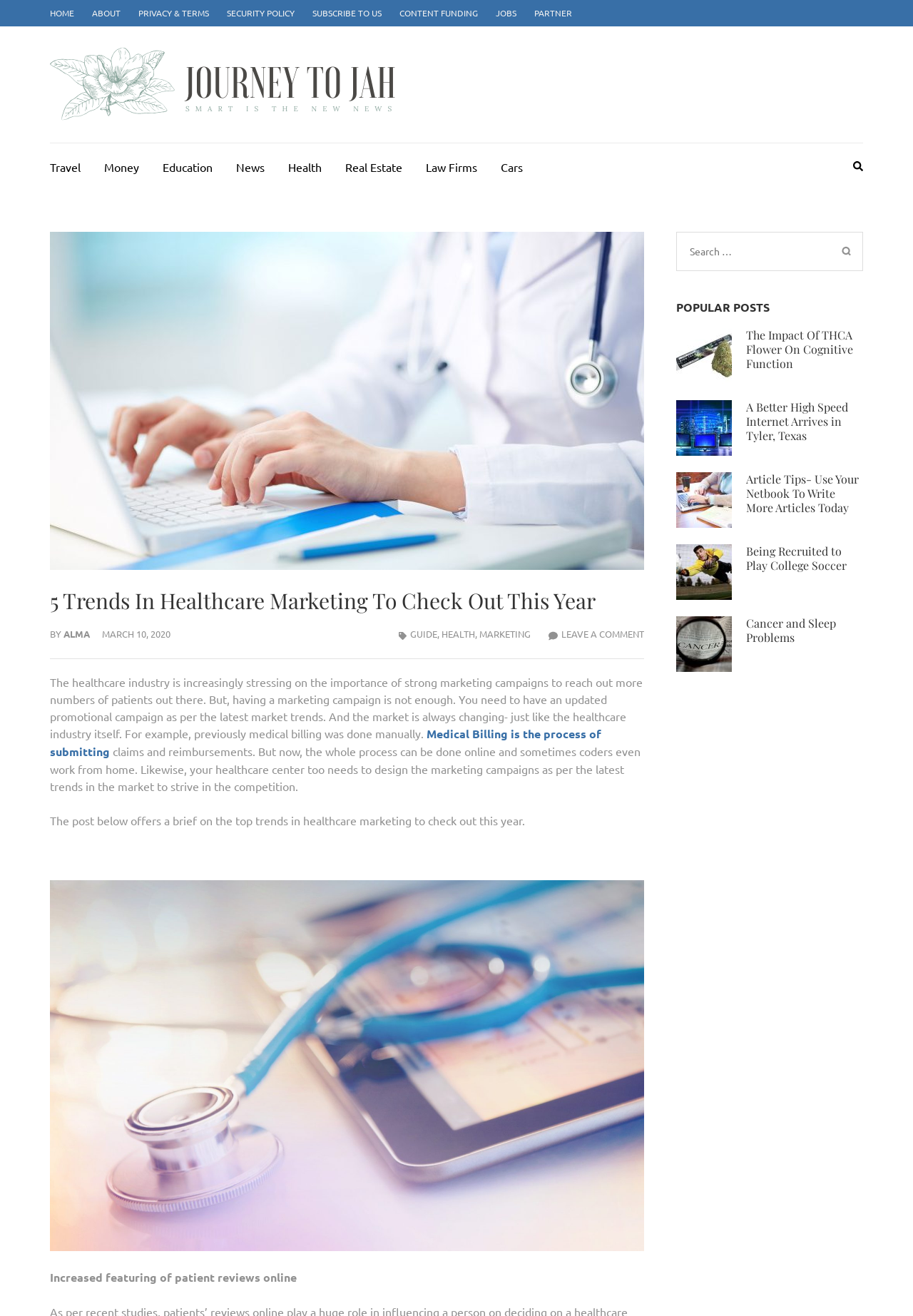Find the bounding box coordinates of the clickable region needed to perform the following instruction: "Search for something". The coordinates should be provided as four float numbers between 0 and 1, i.e., [left, top, right, bottom].

[0.755, 0.184, 0.888, 0.197]